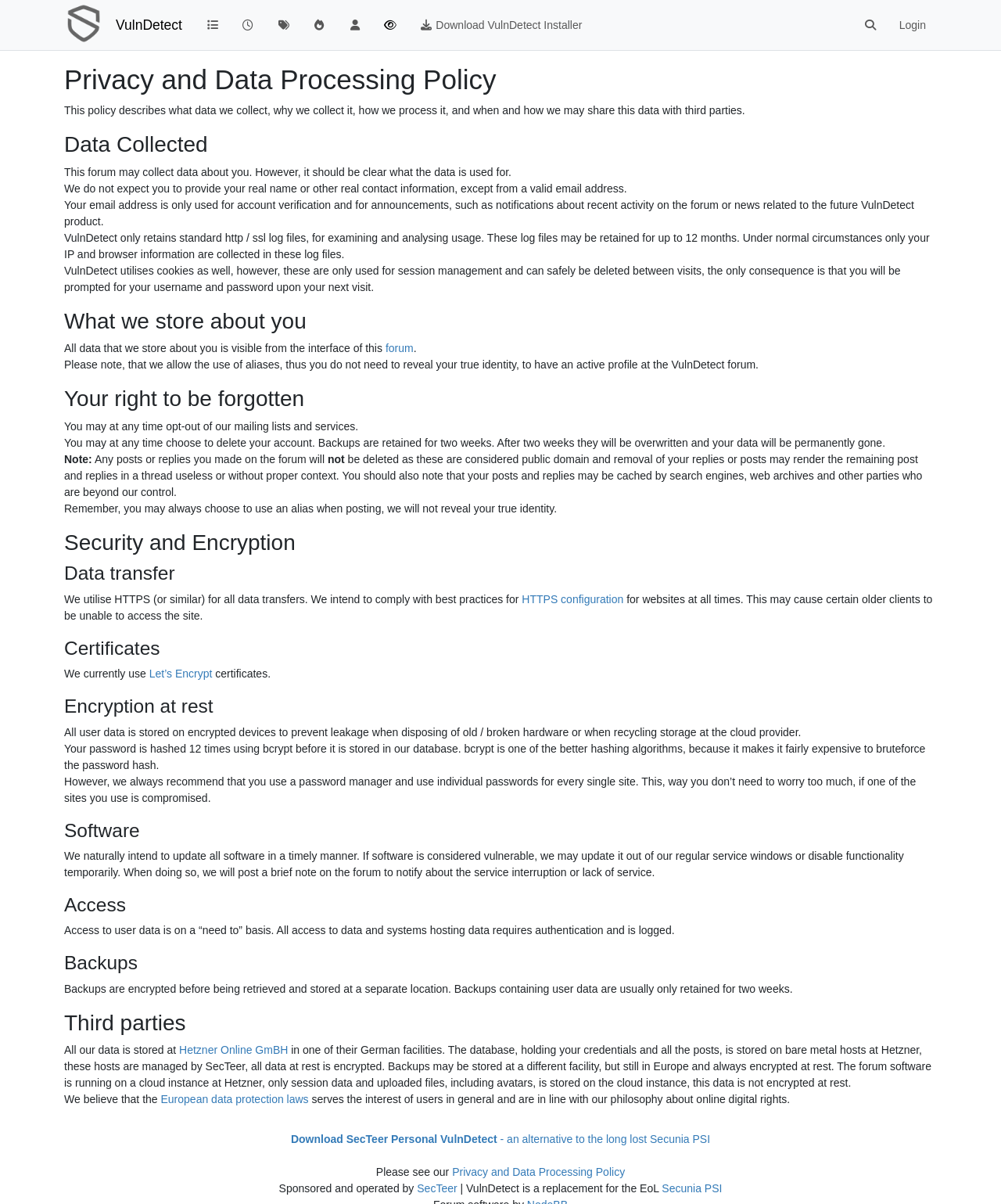Using the information from the screenshot, answer the following question thoroughly:
Where are the backups stored?

According to the 'Backups' section, backups are encrypted before being stored at a separate location, and the text mentions that the location is in Europe, which implies that the backups are stored in a secure and separate location within the European region.